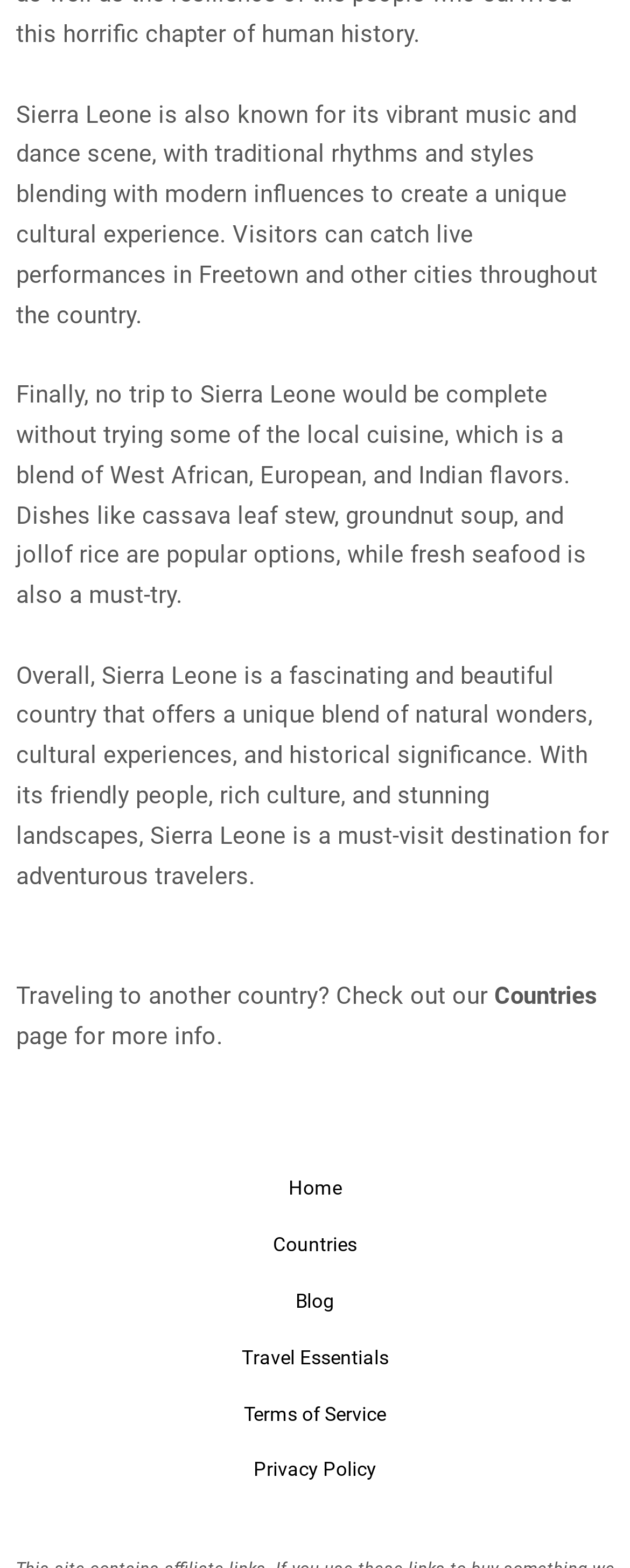Locate the UI element that matches the description Privacy Policy in the webpage screenshot. Return the bounding box coordinates in the format (top-left x, top-left y, bottom-right x, bottom-right y), with values ranging from 0 to 1.

[0.351, 0.925, 0.649, 0.961]